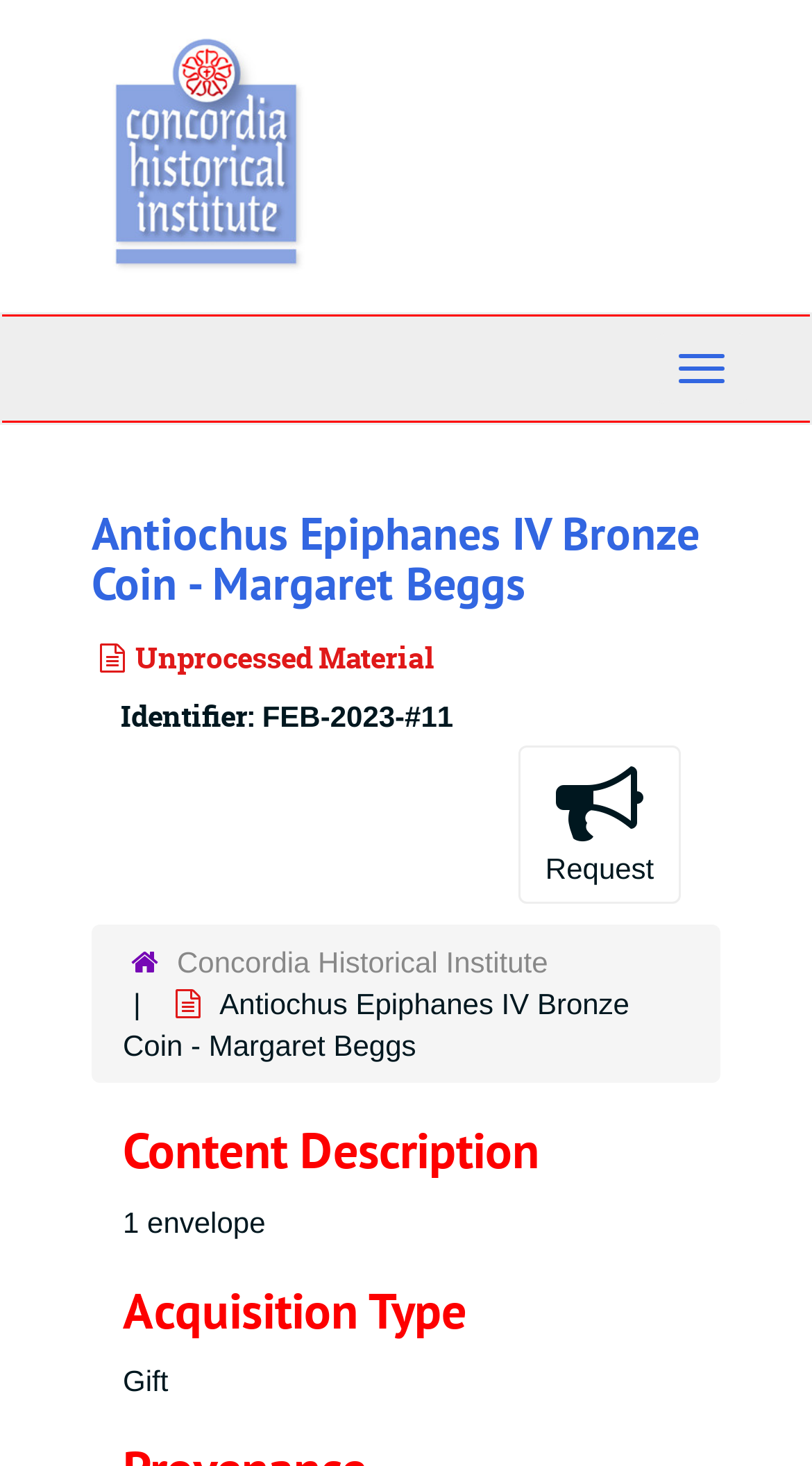Please find the bounding box for the UI component described as follows: "Toggle Navigation".

[0.808, 0.227, 0.921, 0.276]